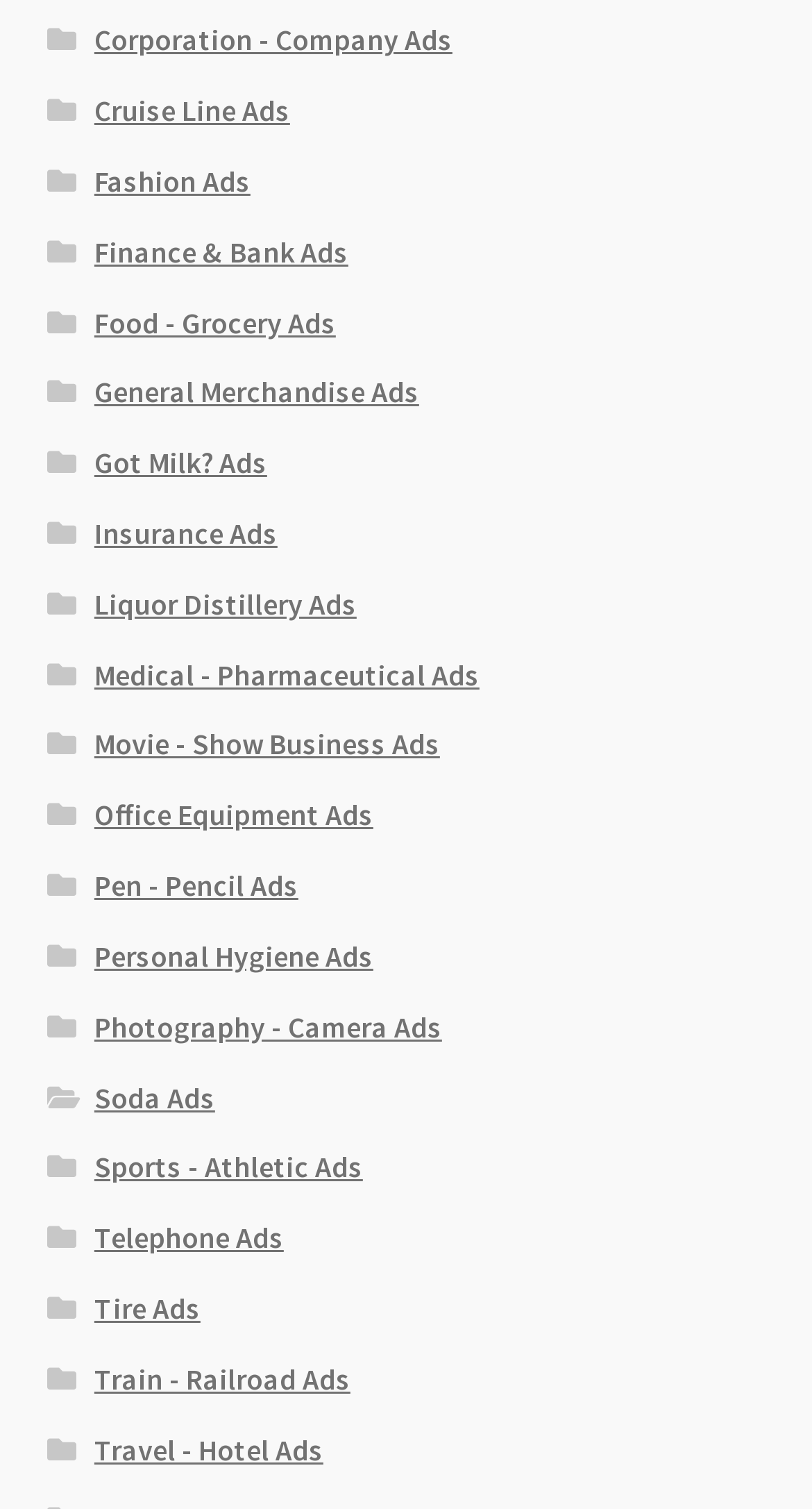Please locate the clickable area by providing the bounding box coordinates to follow this instruction: "Explore Fashion Ads".

[0.116, 0.108, 0.308, 0.132]